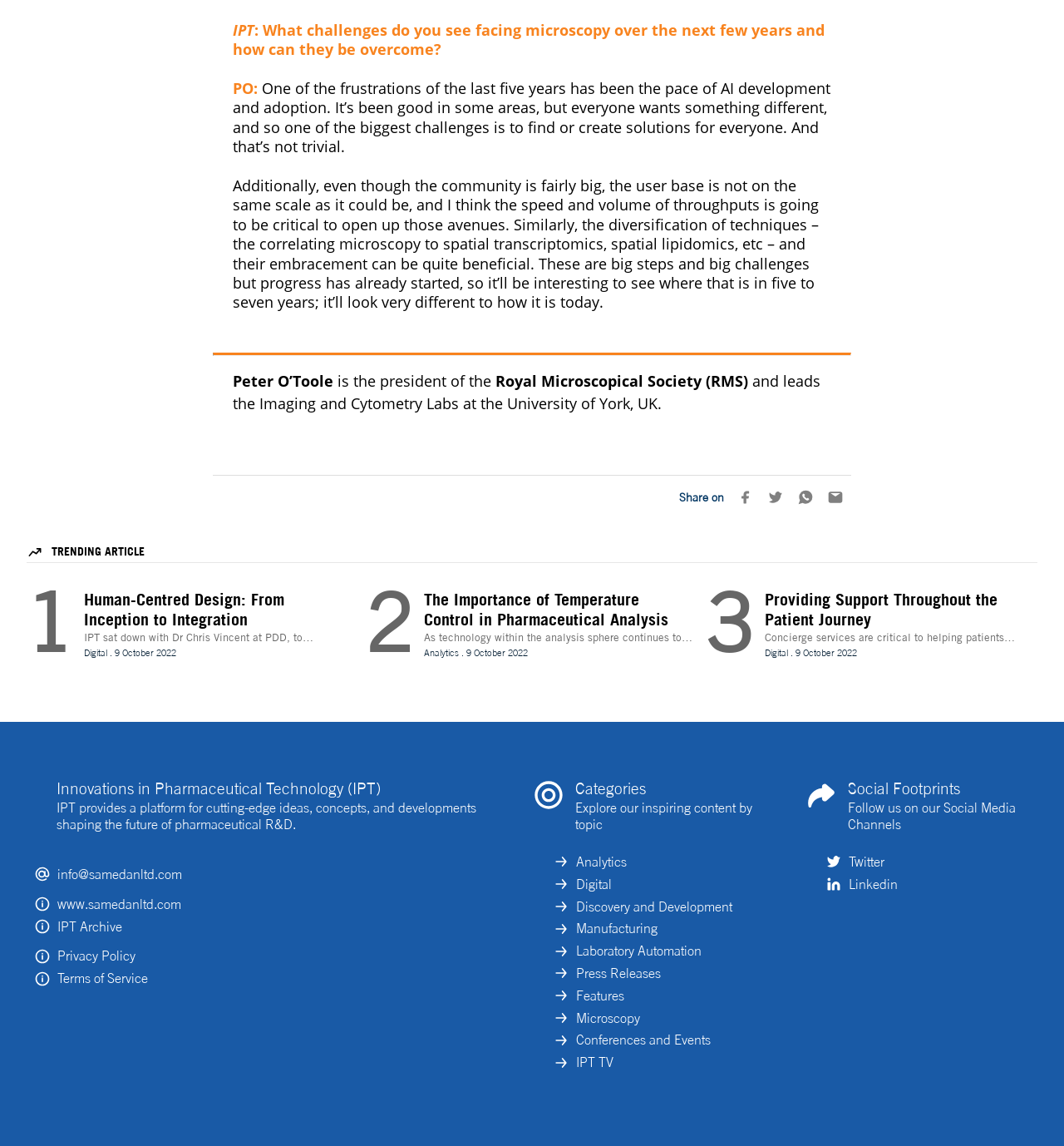Can you find the bounding box coordinates for the element to click on to achieve the instruction: "Read the article about Human-Centred Design"?

[0.025, 0.515, 0.332, 0.584]